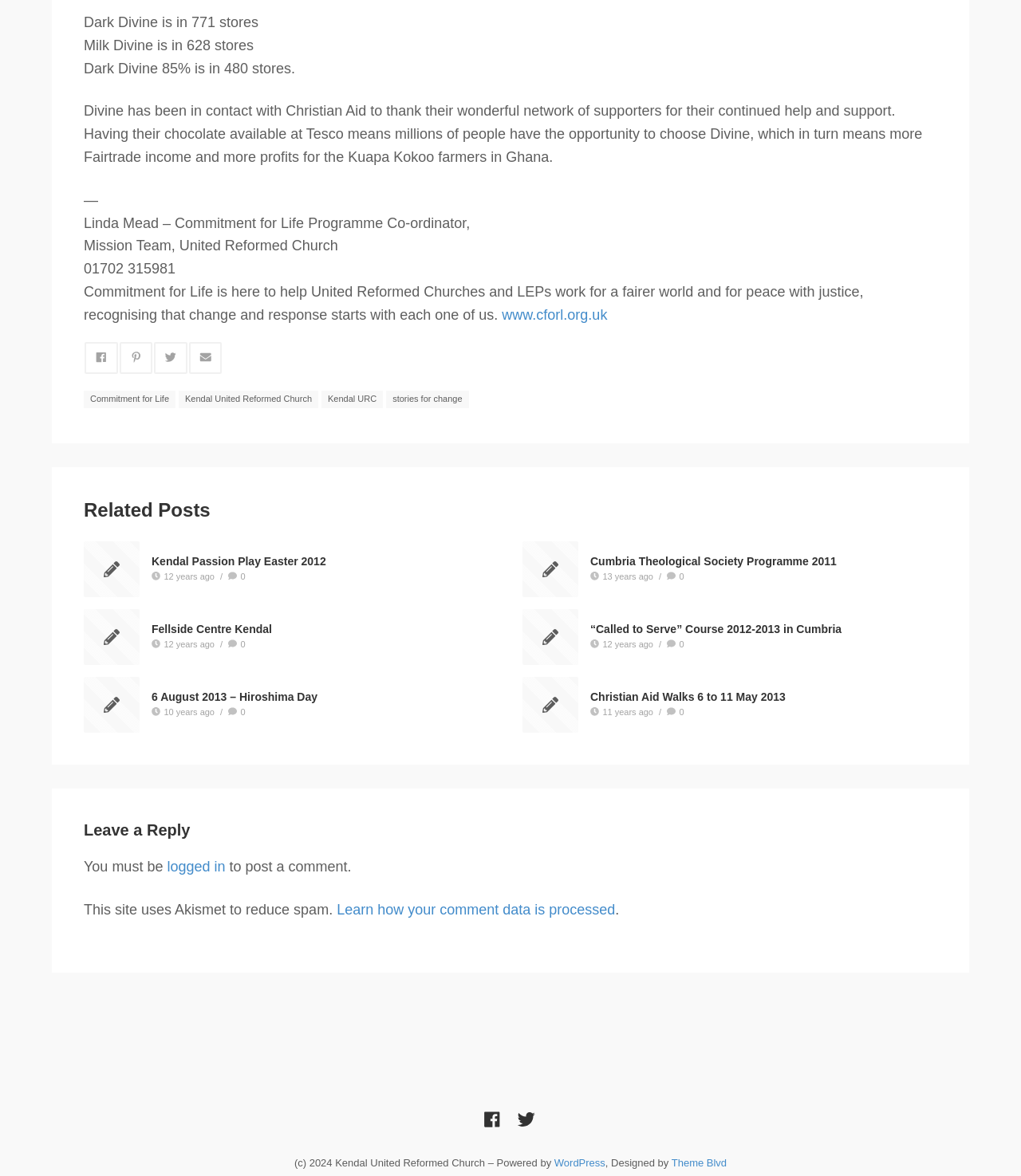Give a short answer using one word or phrase for the question:
What is the purpose of Commitment for Life?

To help United Reformed Churches and LEPs work for a fairer world and for peace with justice